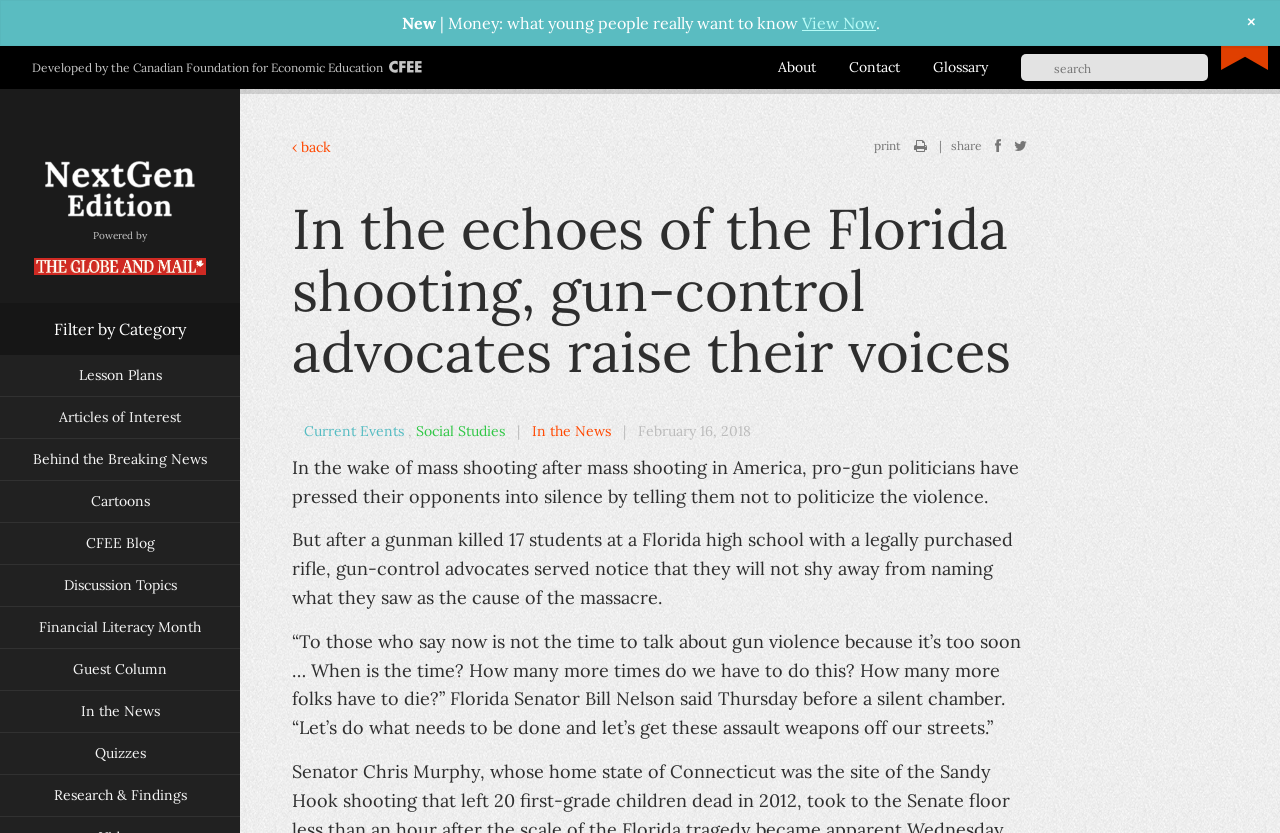Locate the bounding box coordinates of the clickable region necessary to complete the following instruction: "Read the article about gun control". Provide the coordinates in the format of four float numbers between 0 and 1, i.e., [left, top, right, bottom].

[0.228, 0.238, 0.802, 0.46]